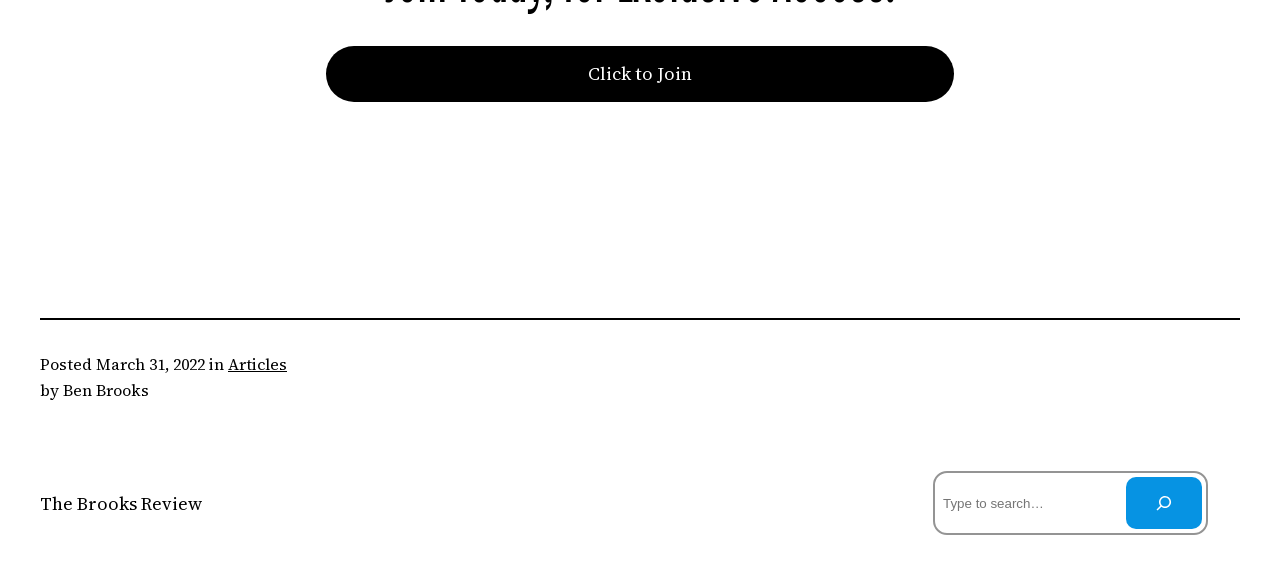Please answer the following question as detailed as possible based on the image: 
What is the date of the posted article?

I found the date by looking at the time element which is a child of the StaticText 'Posted'. The time element contains the StaticText 'March 31, 2022'.